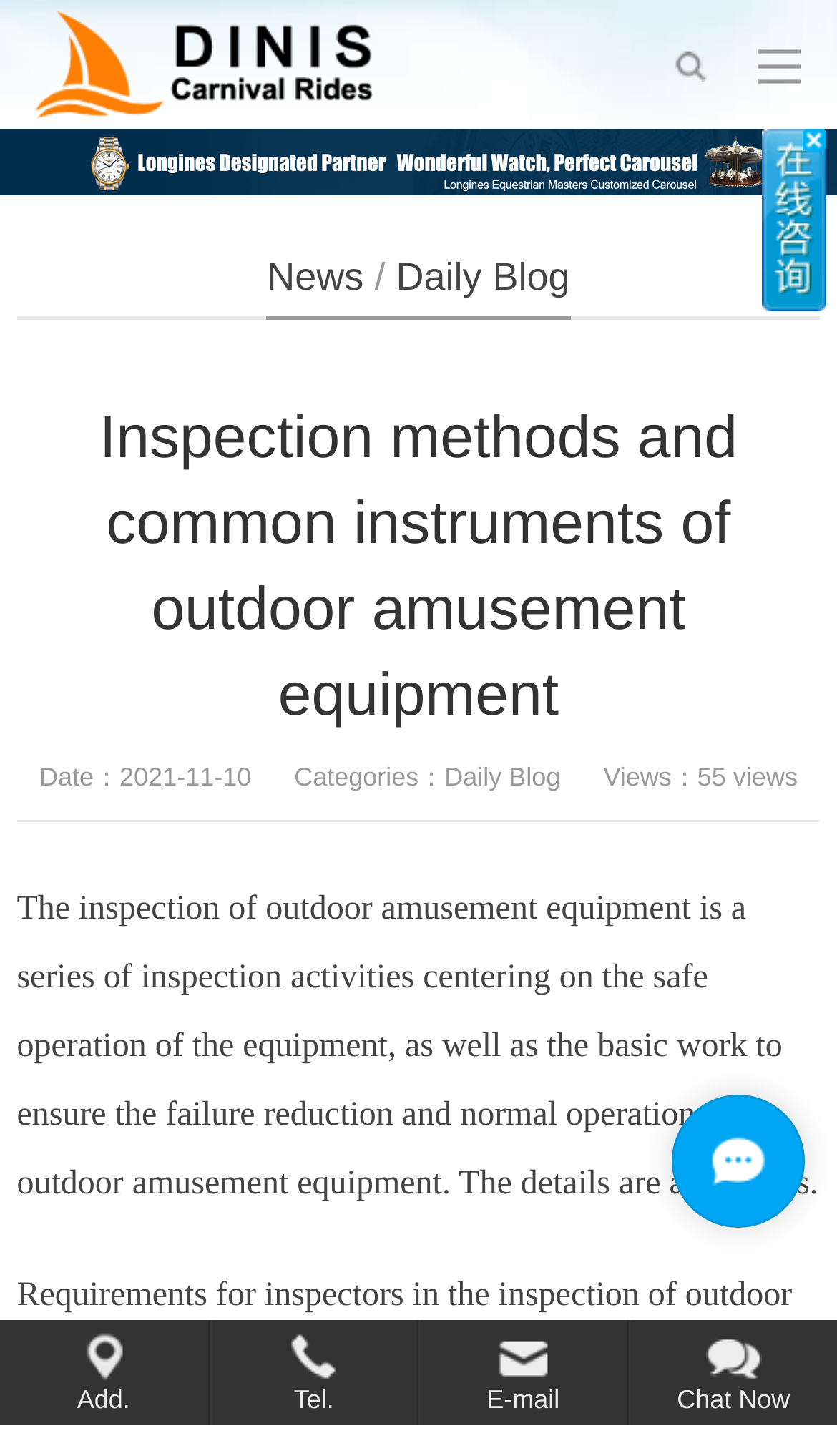Please determine the bounding box coordinates of the element to click on in order to accomplish the following task: "Start a 'Chat Now'". Ensure the coordinates are four float numbers ranging from 0 to 1, i.e., [left, top, right, bottom].

[0.75, 0.907, 1.0, 0.979]